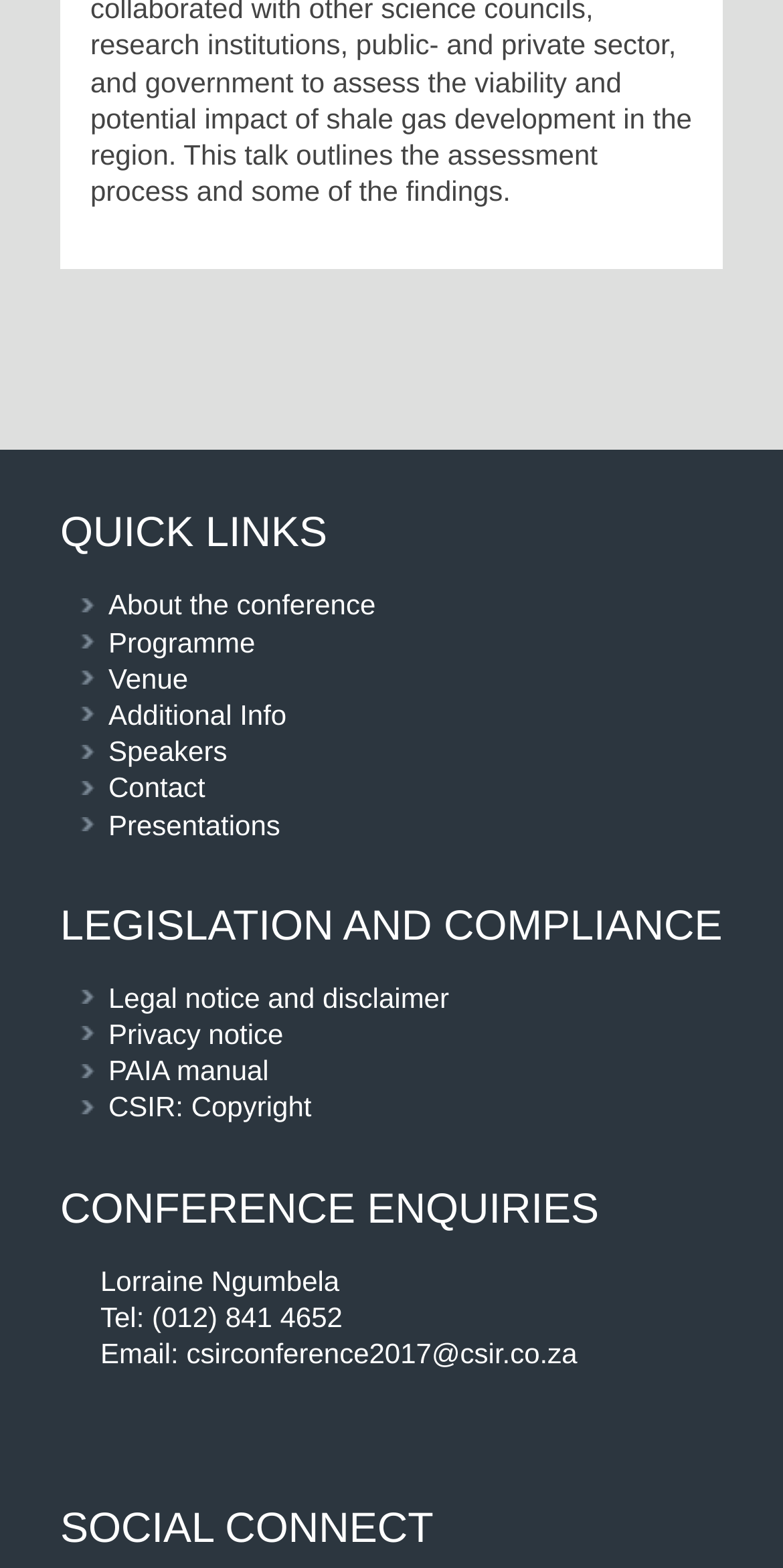What is the phone number for conference enquiries?
Provide a detailed answer to the question, using the image to inform your response.

I found the phone number for conference enquiries under the 'CONFERENCE ENQUIRIES' heading, which is '(012) 841 4652'.